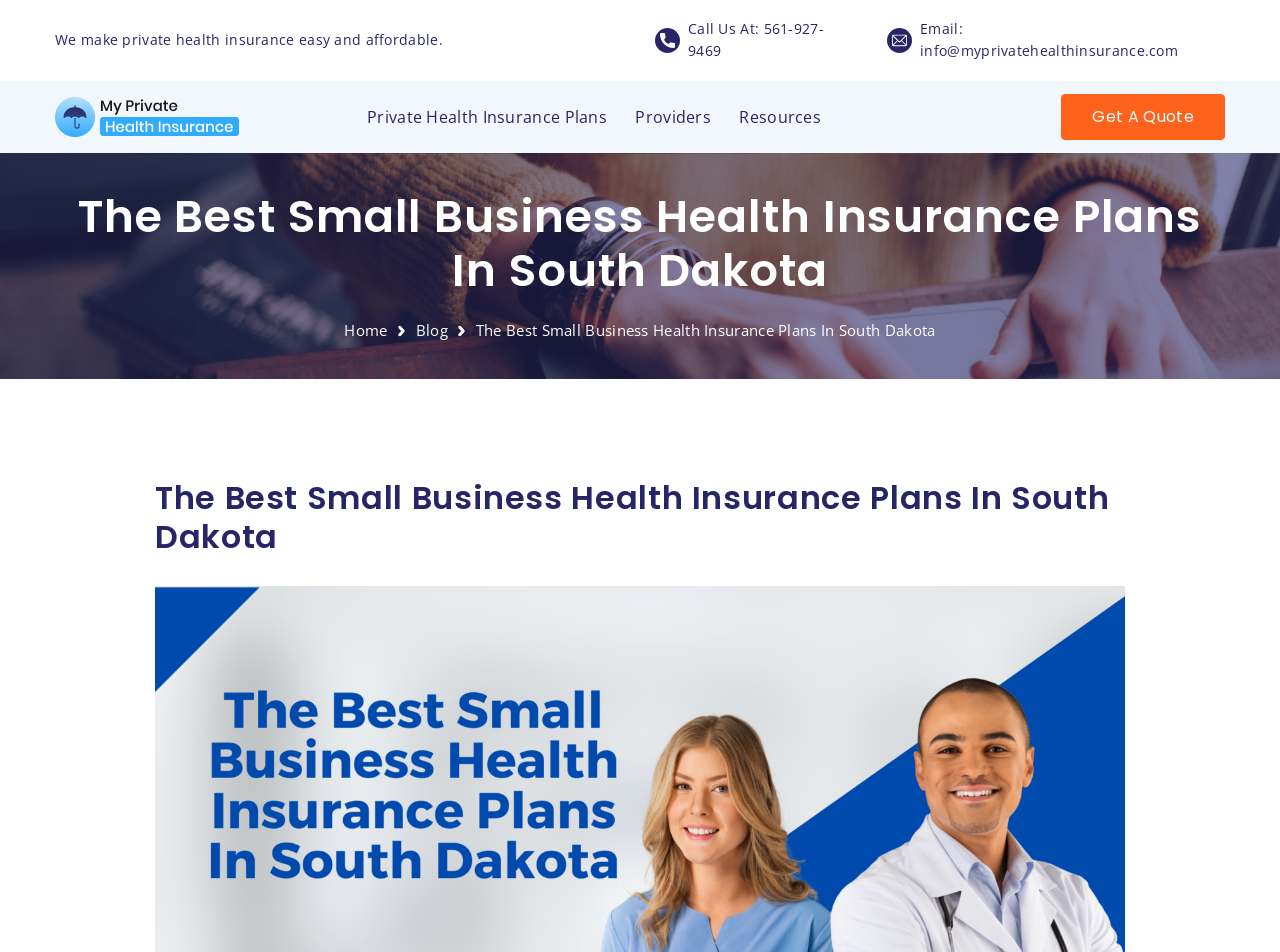For the element described, predict the bounding box coordinates as (top-left x, top-left y, bottom-right x, bottom-right y). All values should be between 0 and 1. Element description: Elevating Network Security with UserSafe®

None